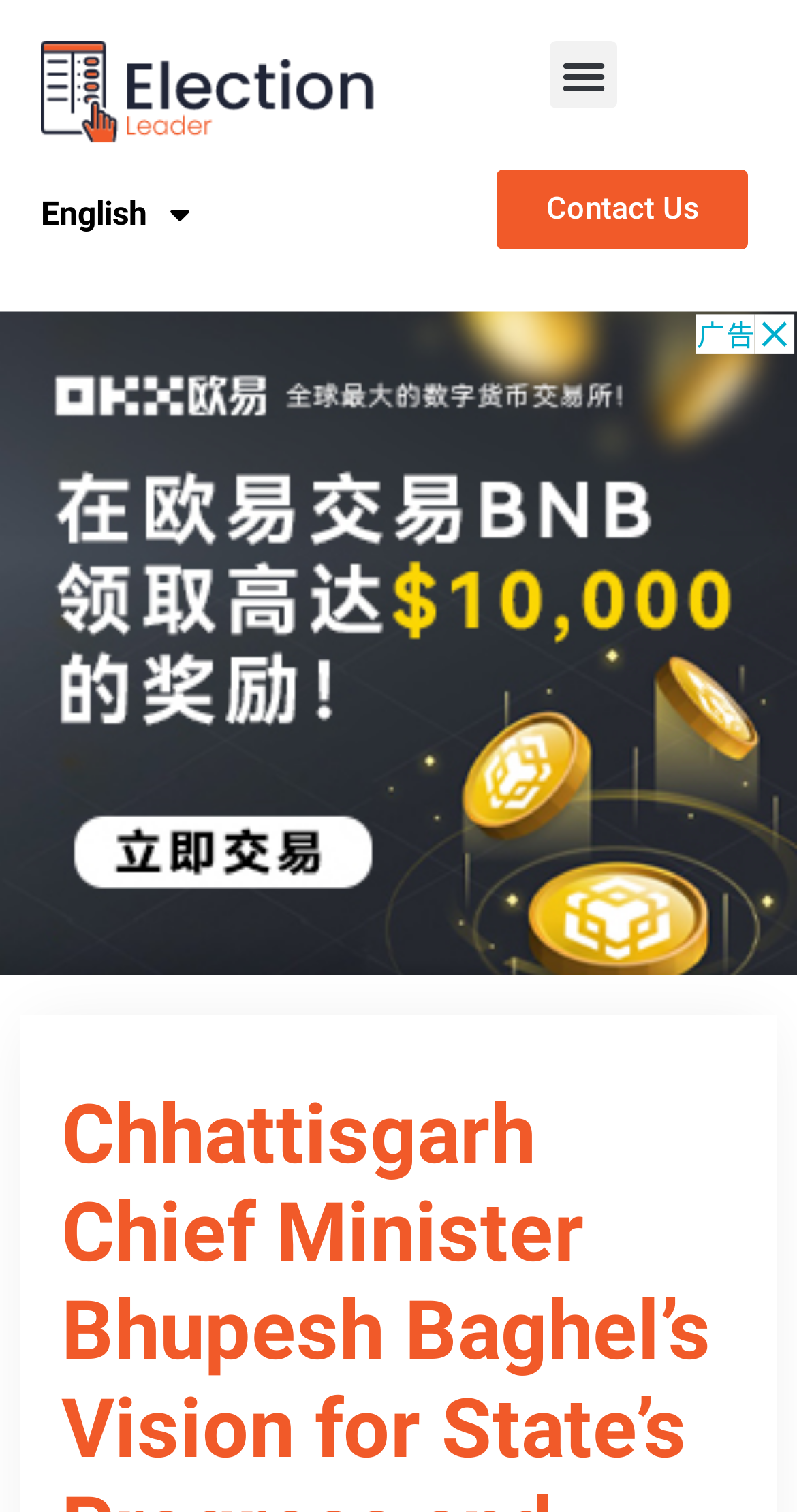Provide a one-word or short-phrase answer to the question:
What is the content area of the webpage?

Full width